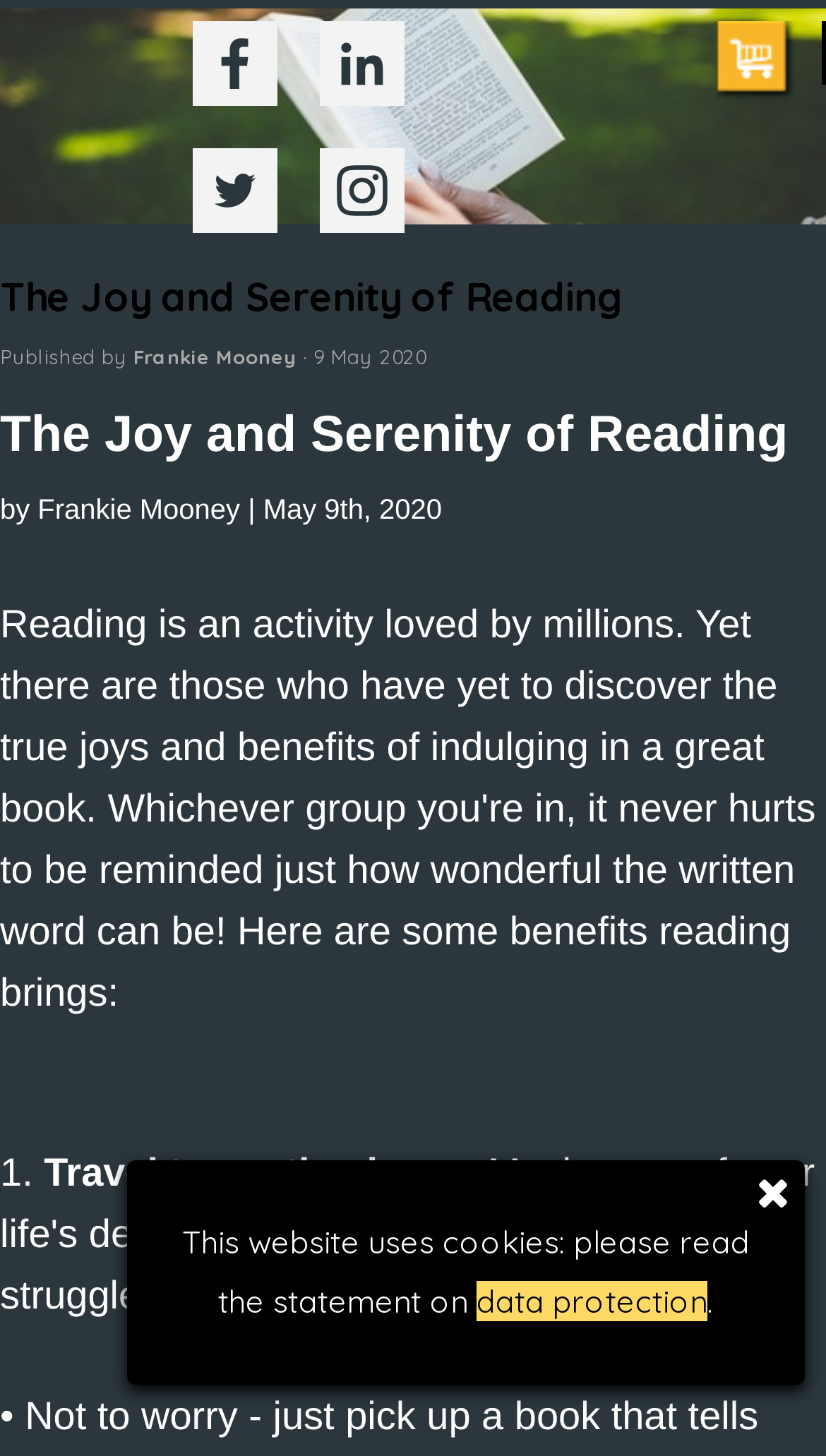Please provide a comprehensive answer to the question based on the screenshot: Is there an image at the bottom of the webpage?

I looked at the layout of the webpage and found that there is an image located at the bottom of the page, with a bounding box of [0.91, 0.804, 0.962, 0.833].